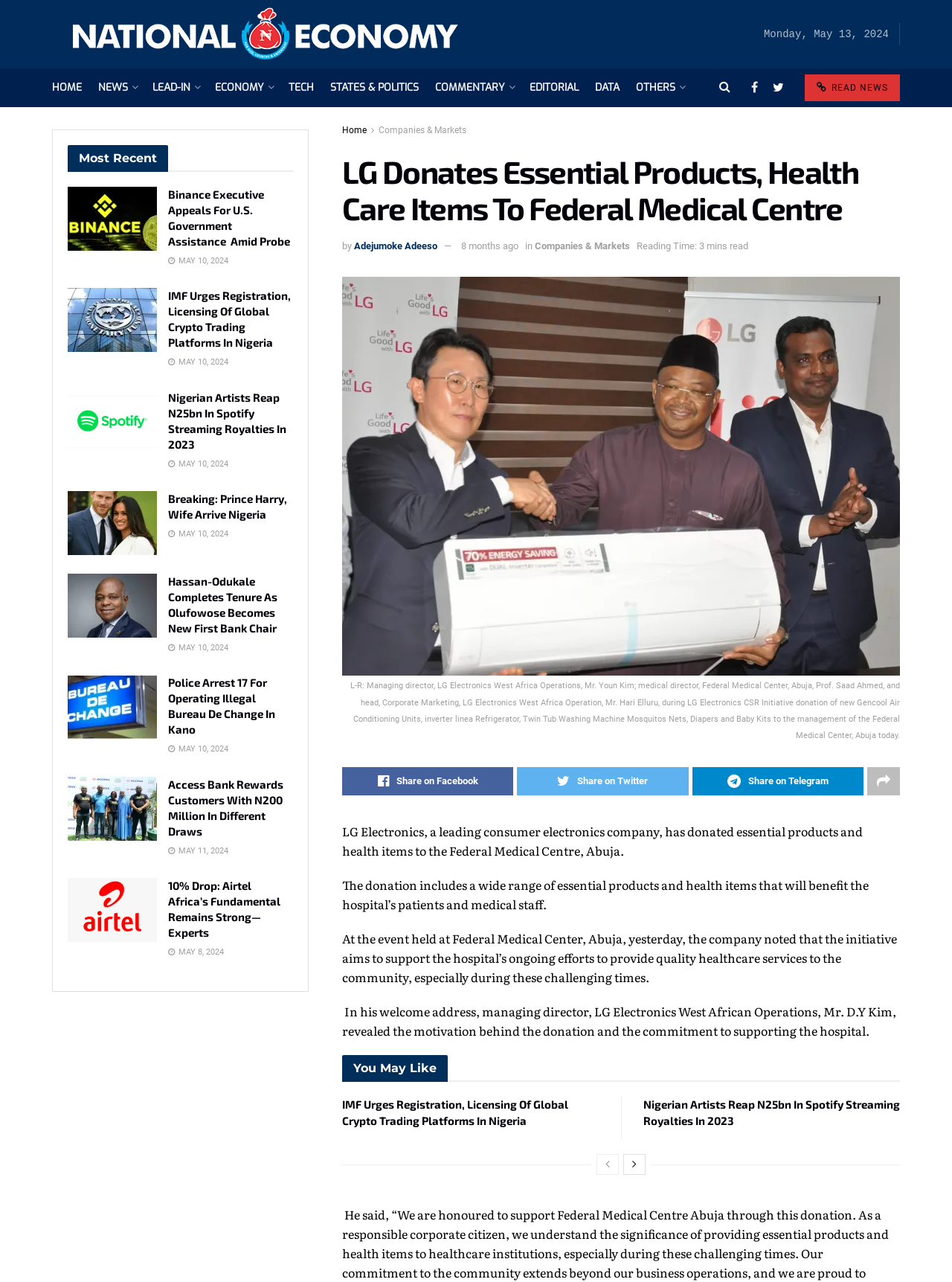Determine the bounding box coordinates for the UI element with the following description: "Economy". The coordinates should be four float numbers between 0 and 1, represented as [left, top, right, bottom].

[0.226, 0.054, 0.286, 0.083]